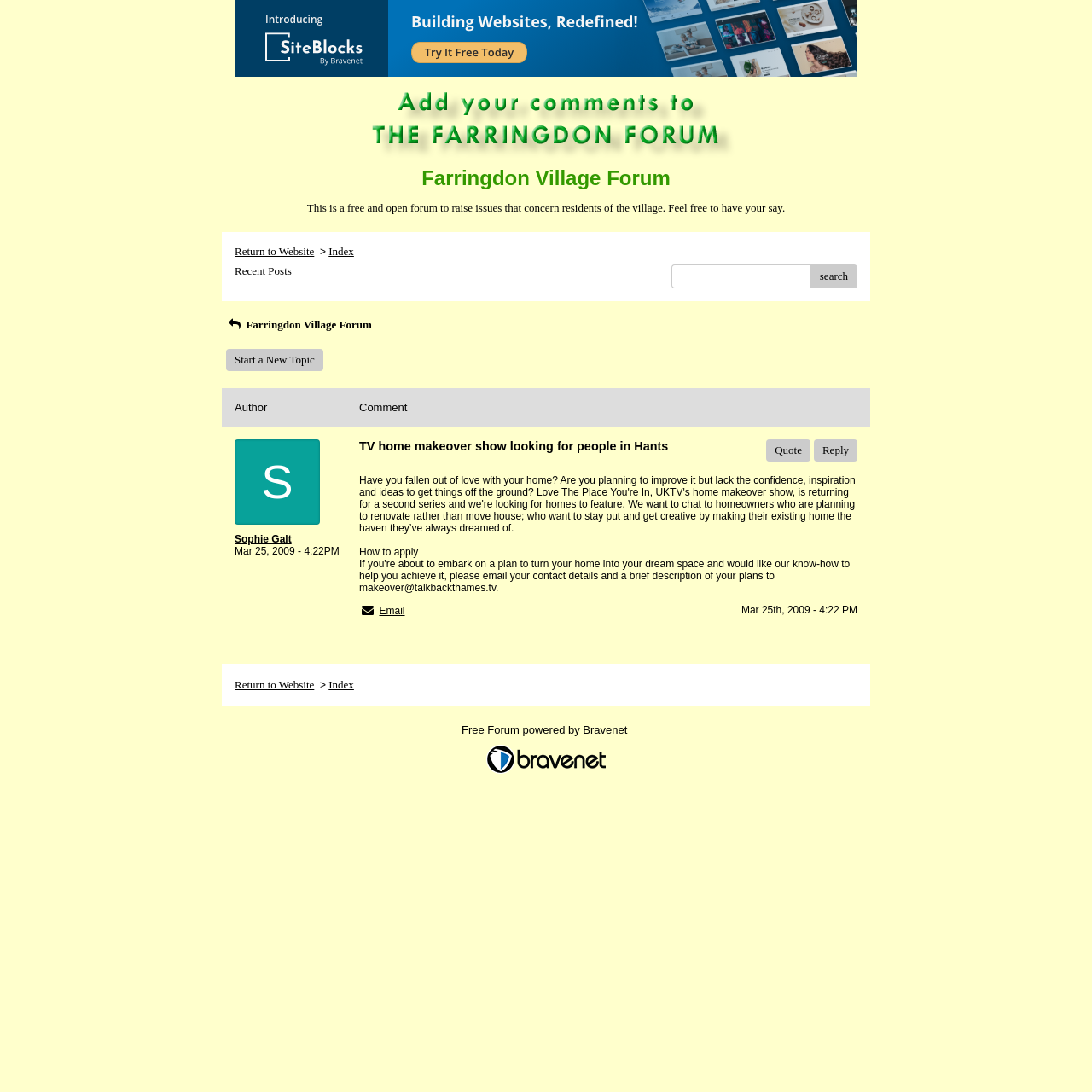Provide a one-word or one-phrase answer to the question:
How many links are there in the webpage?

13